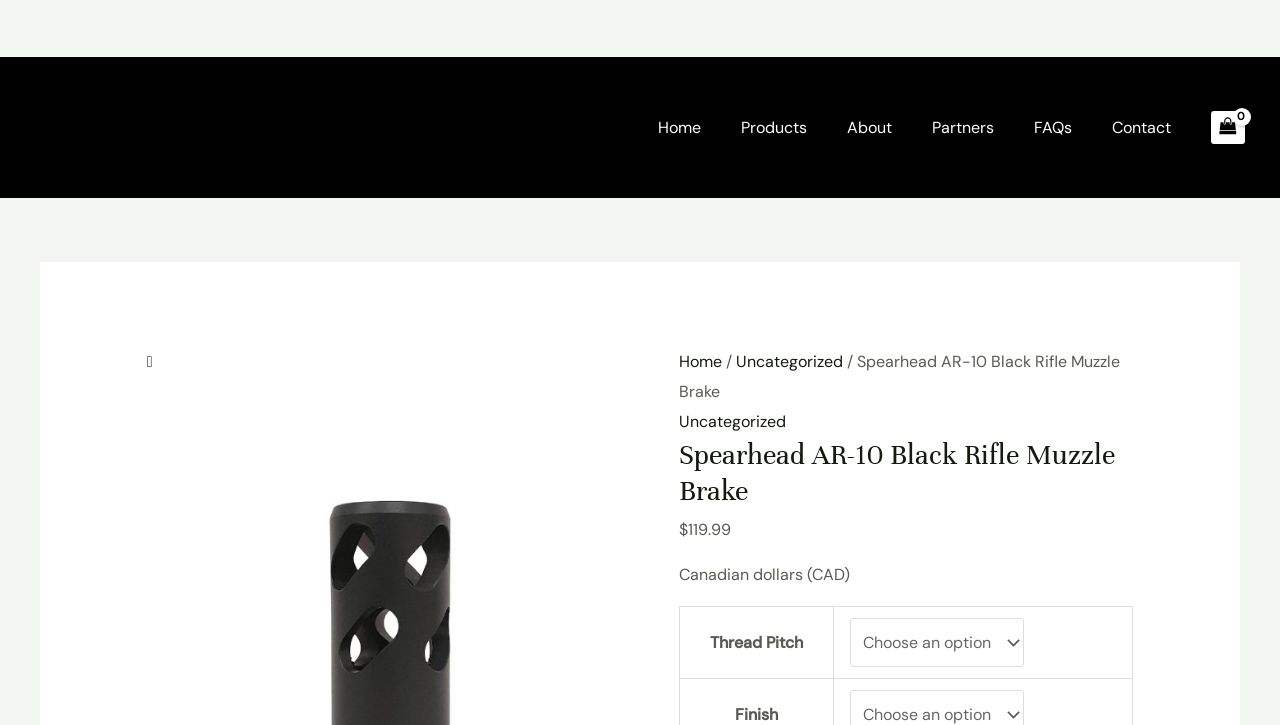Reply to the question with a single word or phrase:
What is the logo of the website?

Spearhead Machine Logo